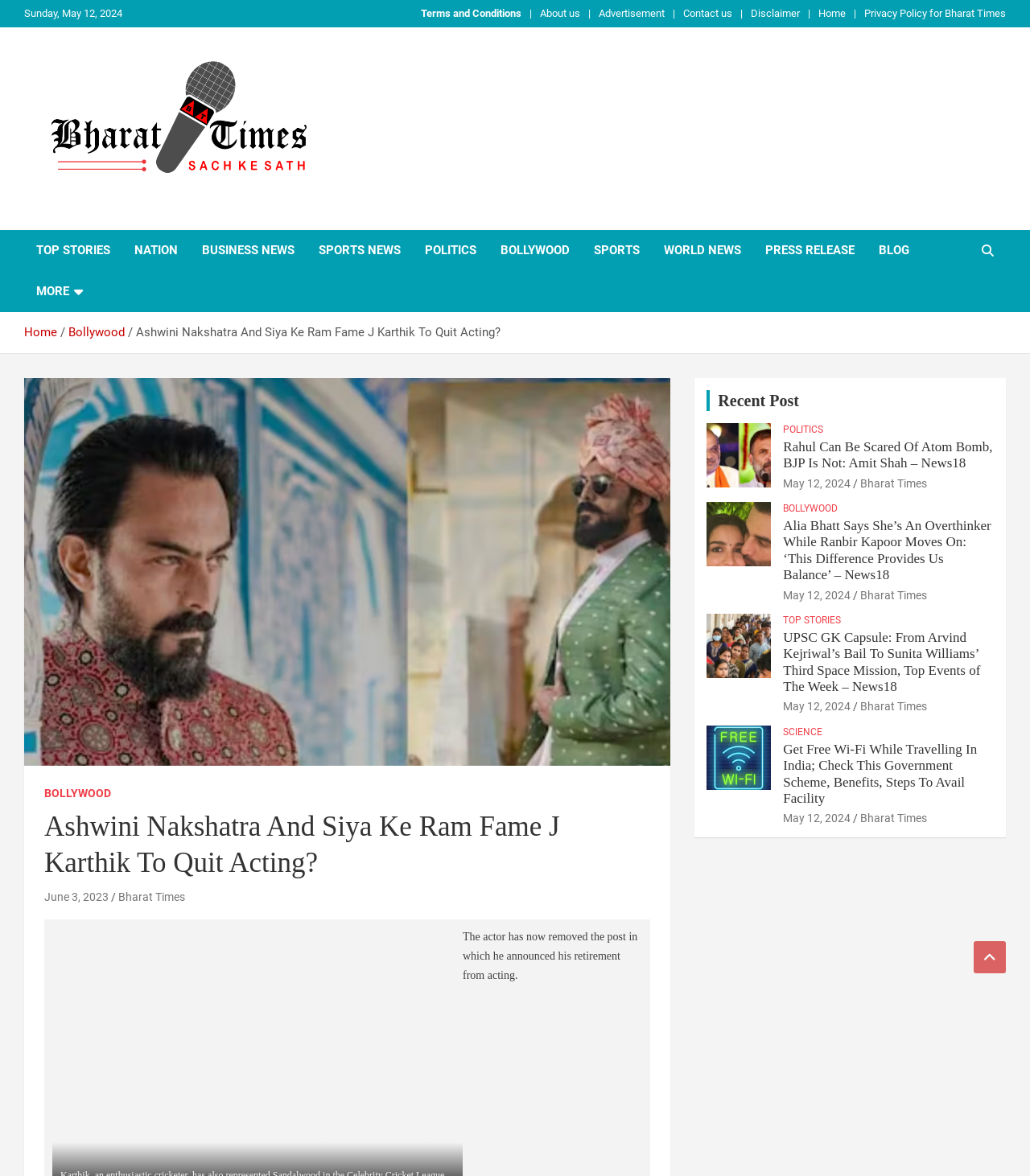Show the bounding box coordinates of the element that should be clicked to complete the task: "Click on the 'TOP STORIES' link".

[0.023, 0.196, 0.119, 0.231]